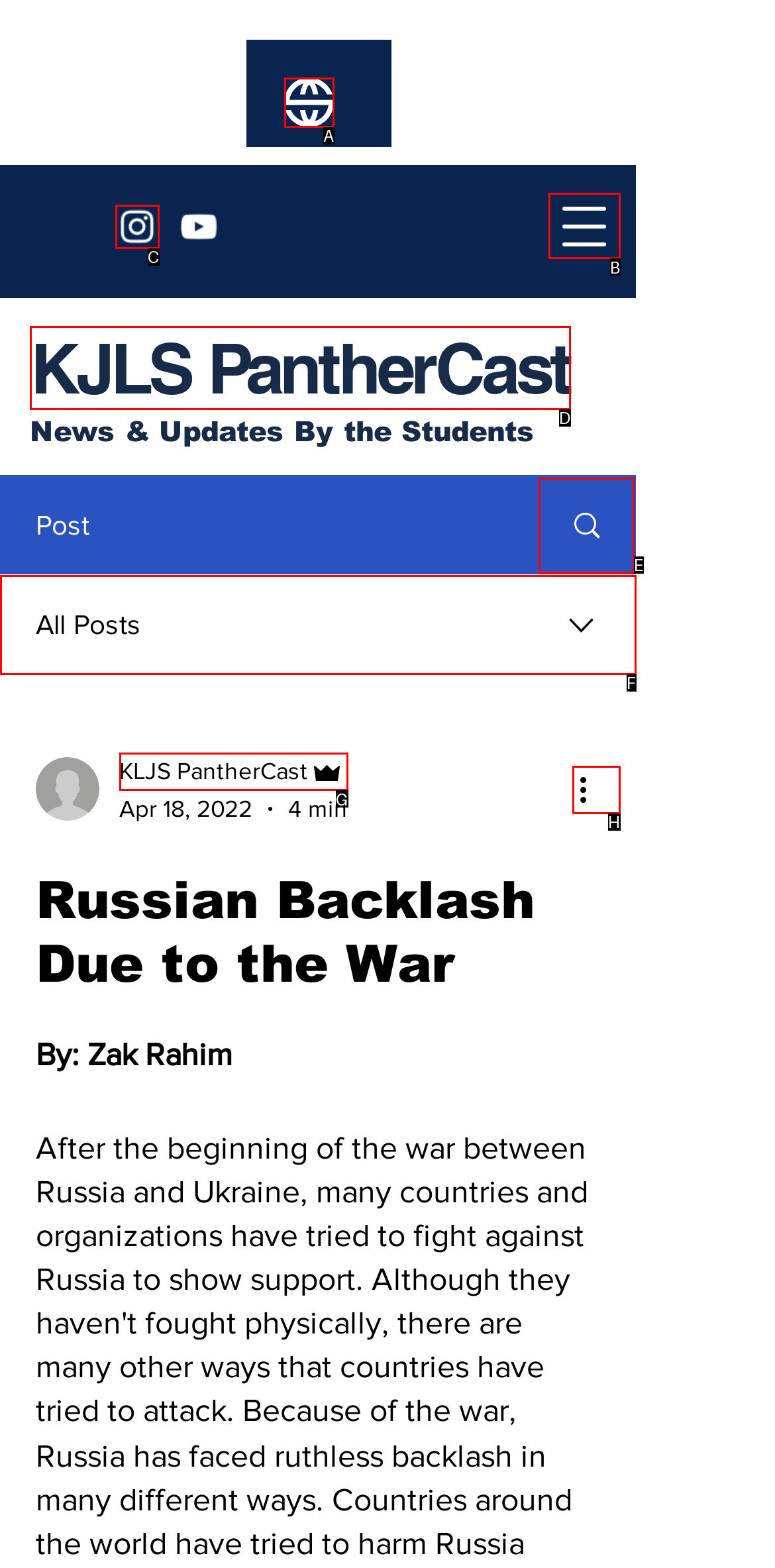Out of the given choices, which letter corresponds to the UI element required to Open navigation menu? Answer with the letter.

B